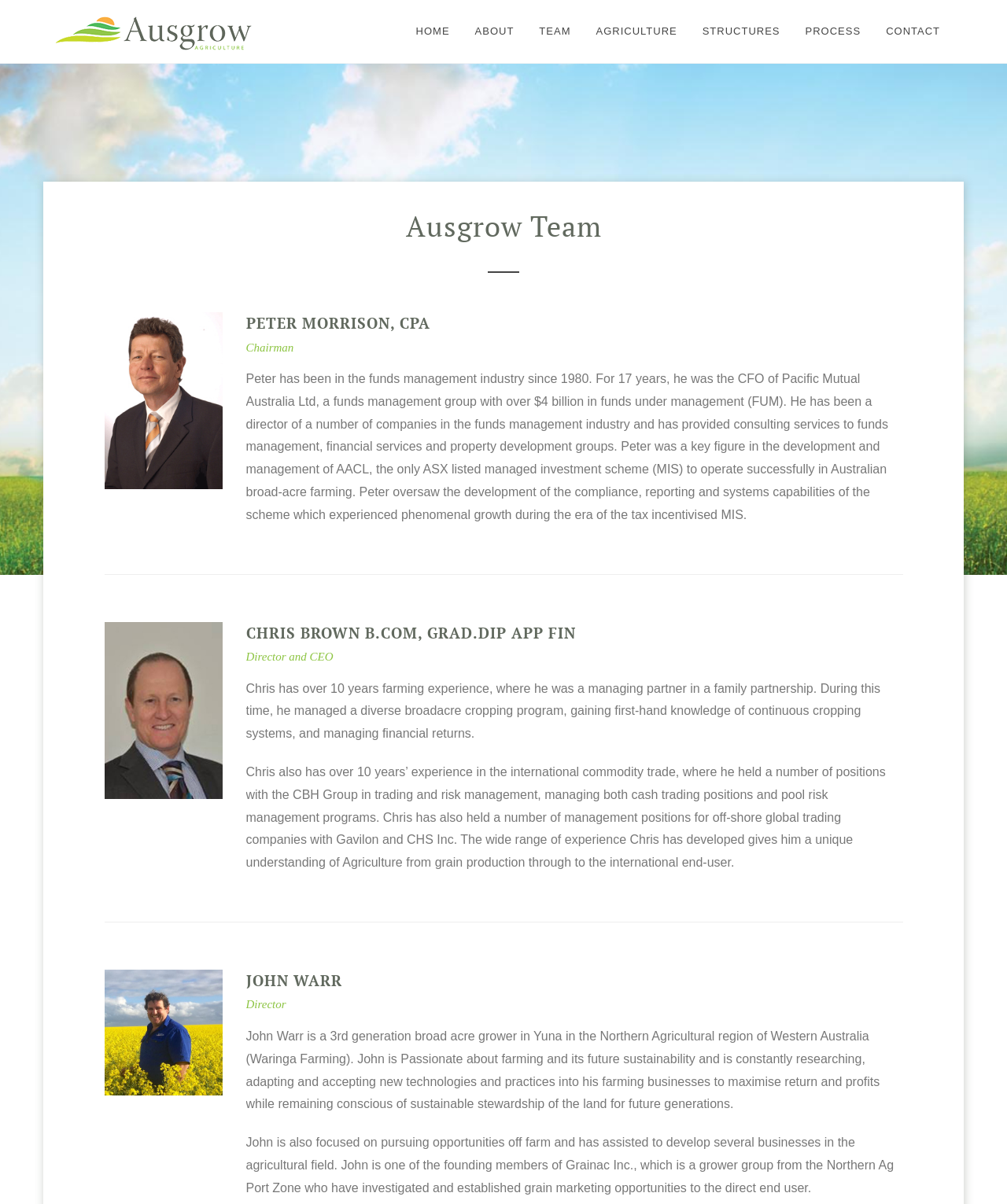Answer the following in one word or a short phrase: 
How many years of farming experience does Chris Brown have?

10 years